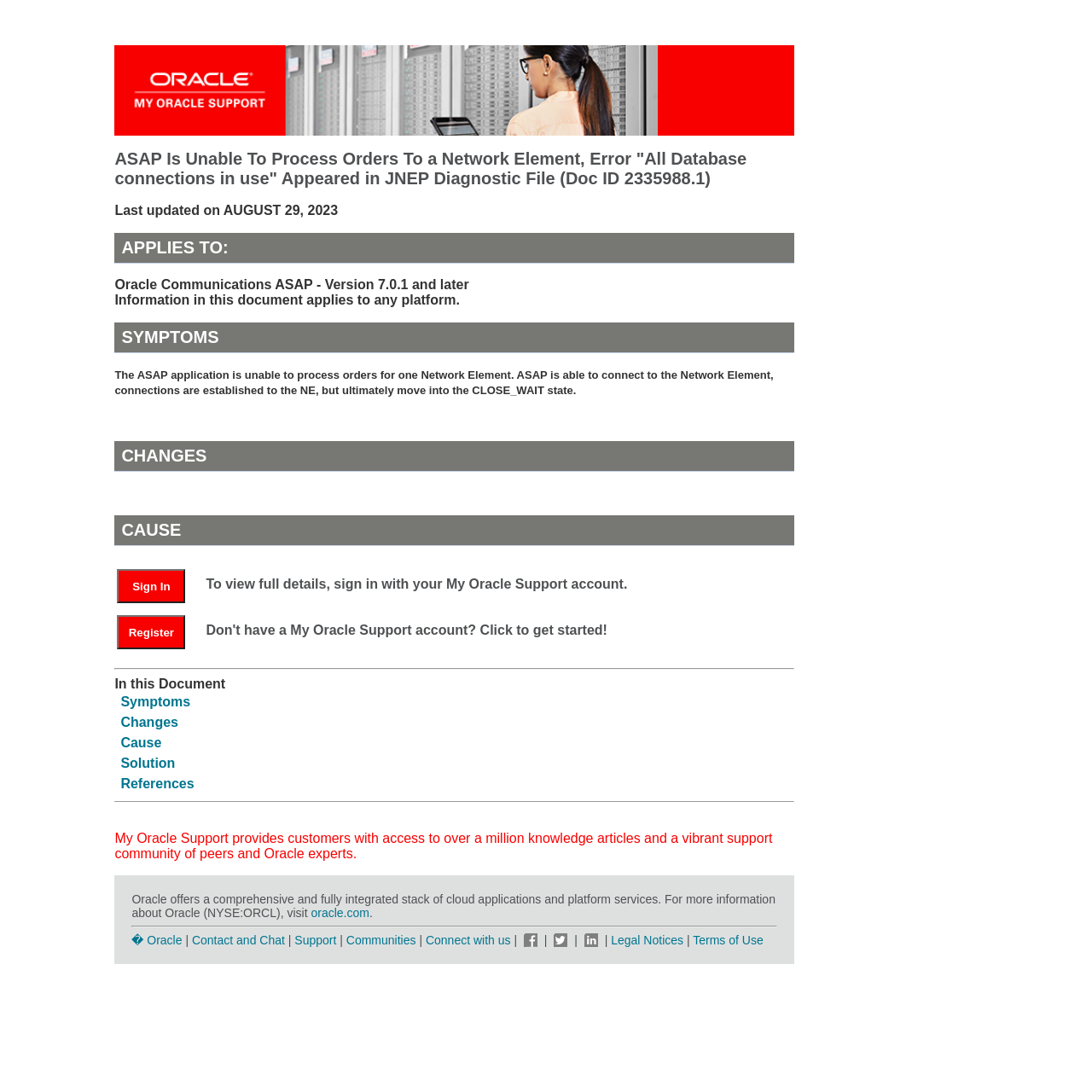Identify the bounding box coordinates of the area you need to click to perform the following instruction: "Register for a My Oracle Support account".

[0.107, 0.572, 0.185, 0.585]